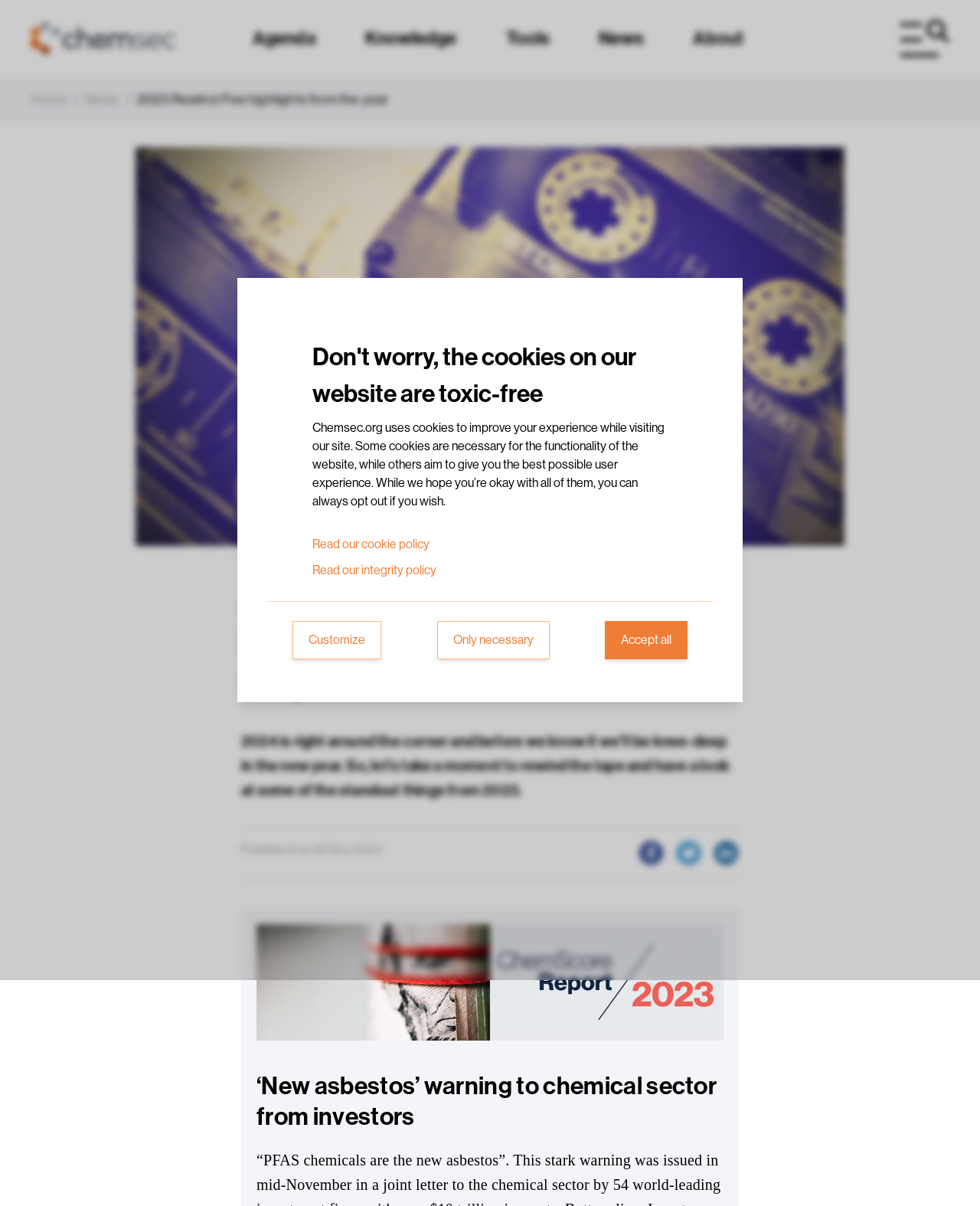What is the date of publication of the first article?
Based on the visual, give a brief answer using one word or a short phrase.

28 Dec 2023